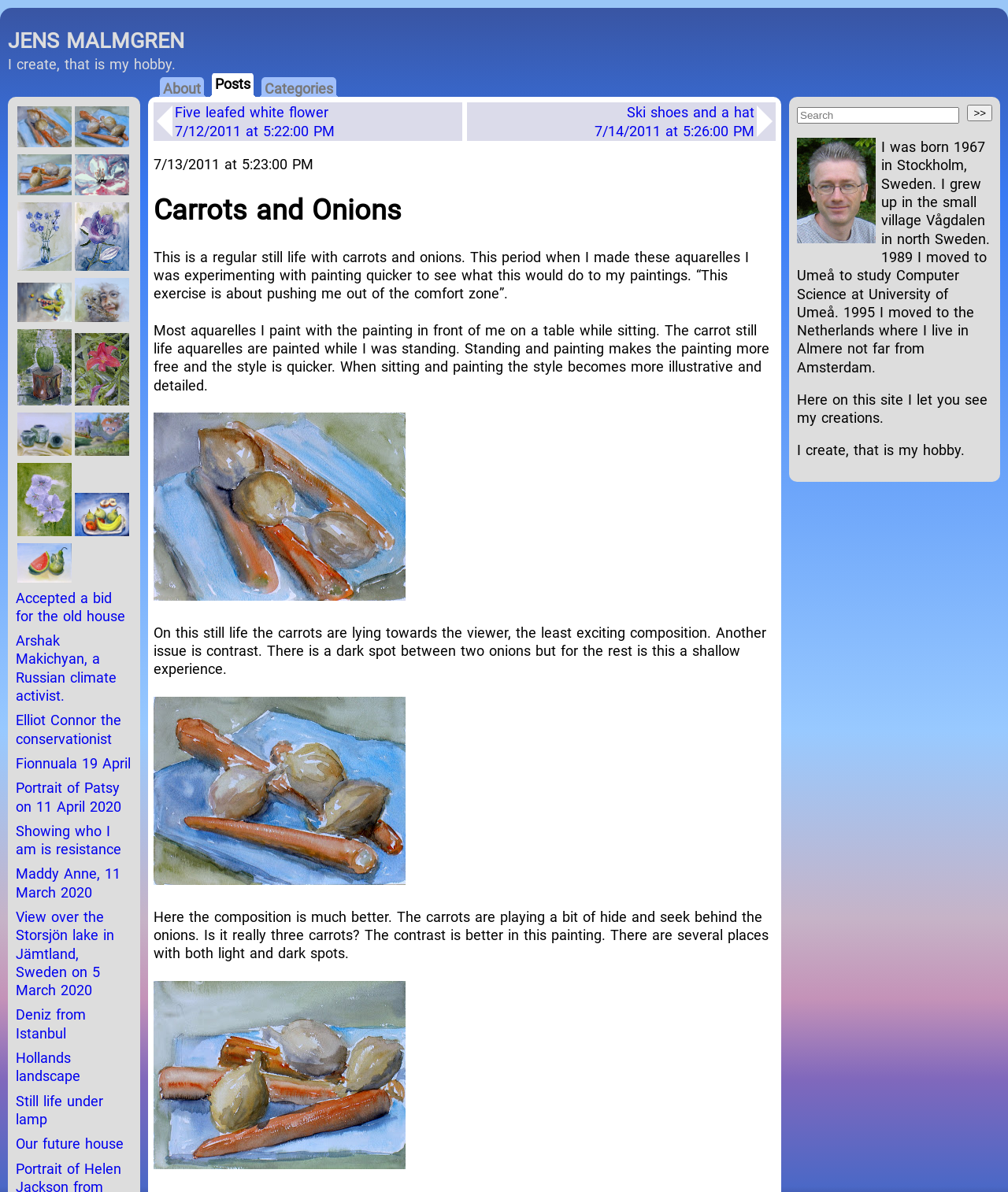Locate the bounding box coordinates of the area that needs to be clicked to fulfill the following instruction: "View the 'Carrots and Onions' still life". The coordinates should be in the format of four float numbers between 0 and 1, namely [left, top, right, bottom].

[0.152, 0.346, 0.402, 0.504]